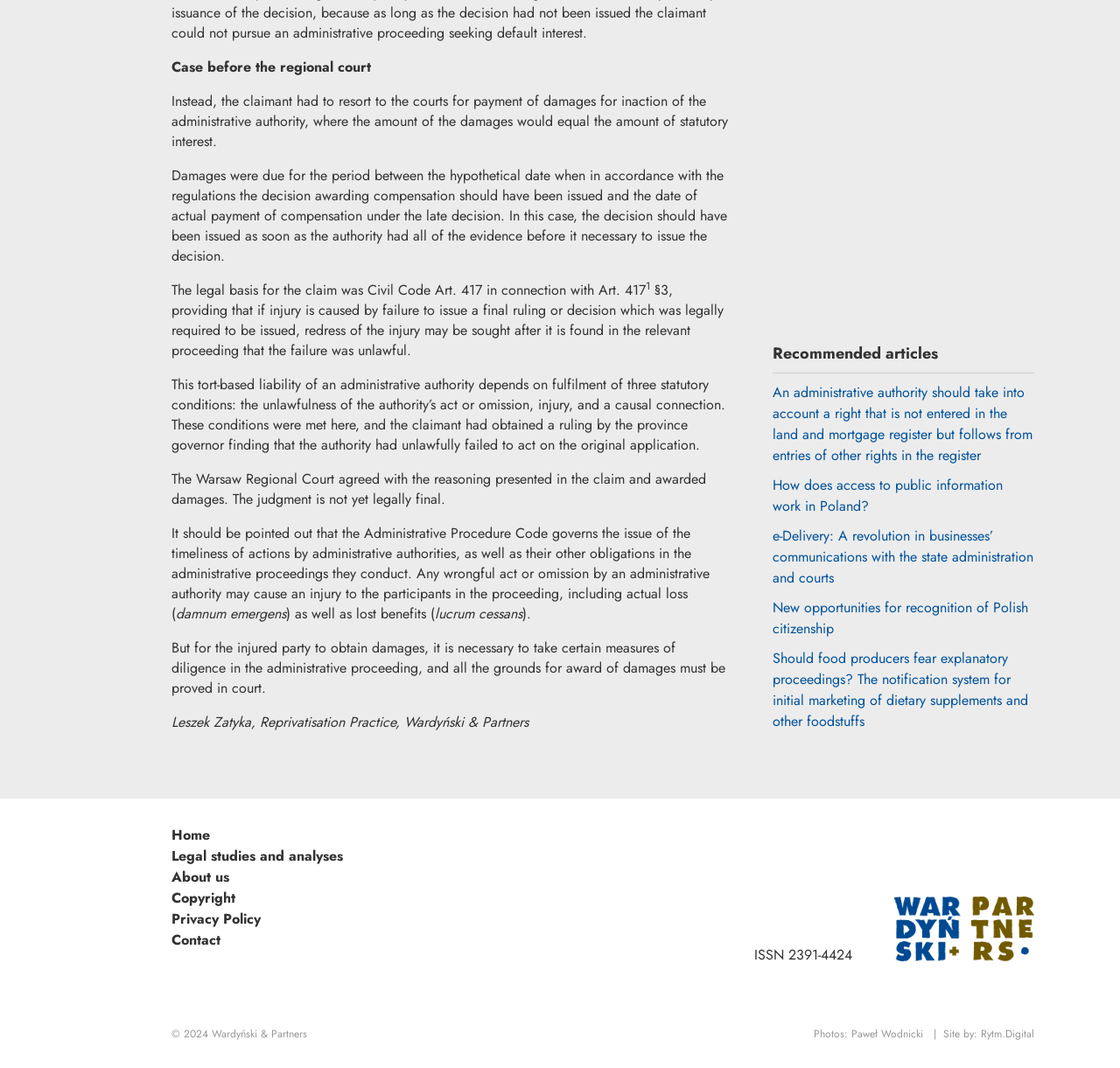Identify the bounding box coordinates of the part that should be clicked to carry out this instruction: "Click on 'Home'".

[0.153, 0.773, 0.187, 0.791]